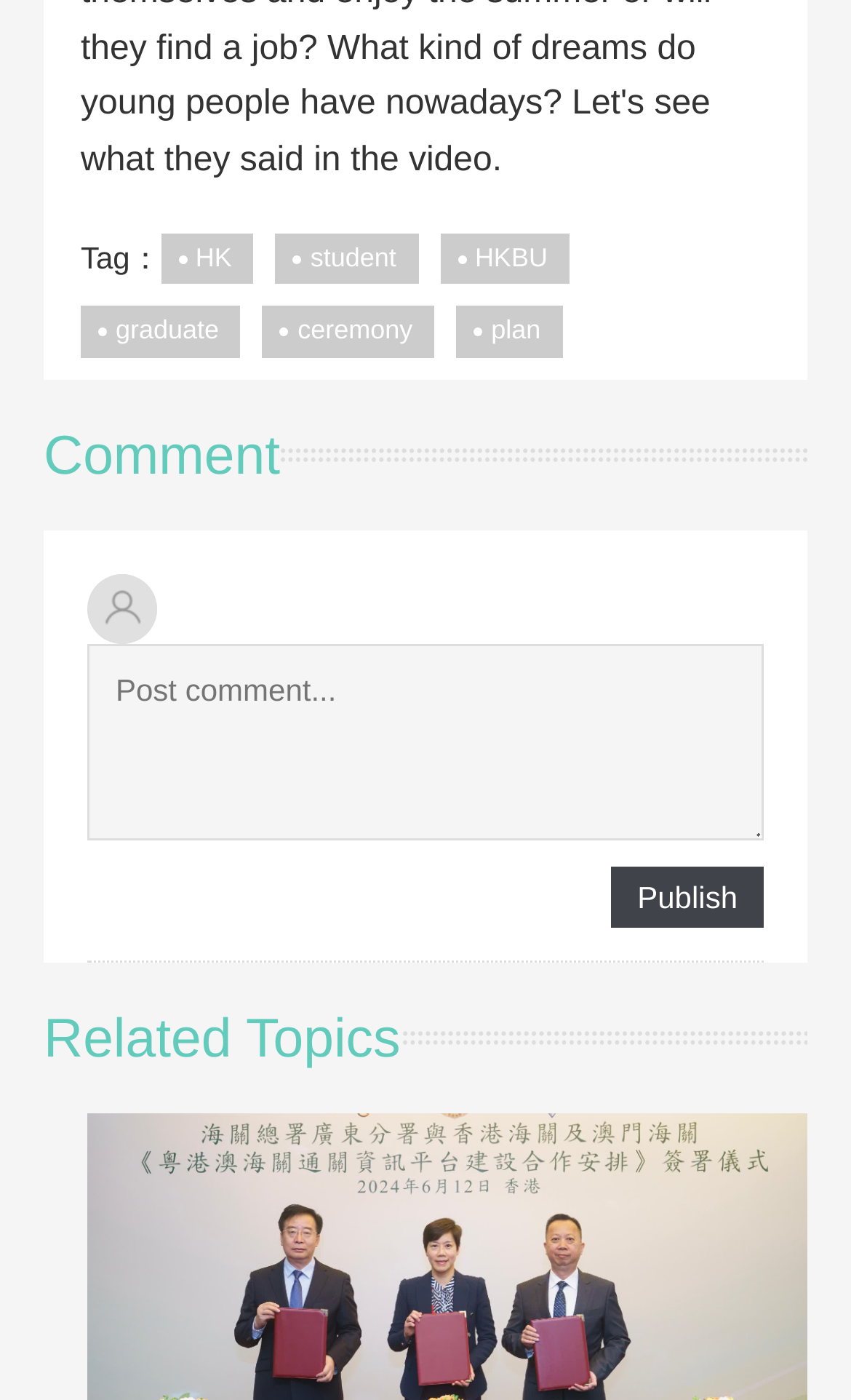Please locate the bounding box coordinates of the element's region that needs to be clicked to follow the instruction: "Enter a comment". The bounding box coordinates should be provided as four float numbers between 0 and 1, i.e., [left, top, right, bottom].

[0.103, 0.46, 0.897, 0.6]